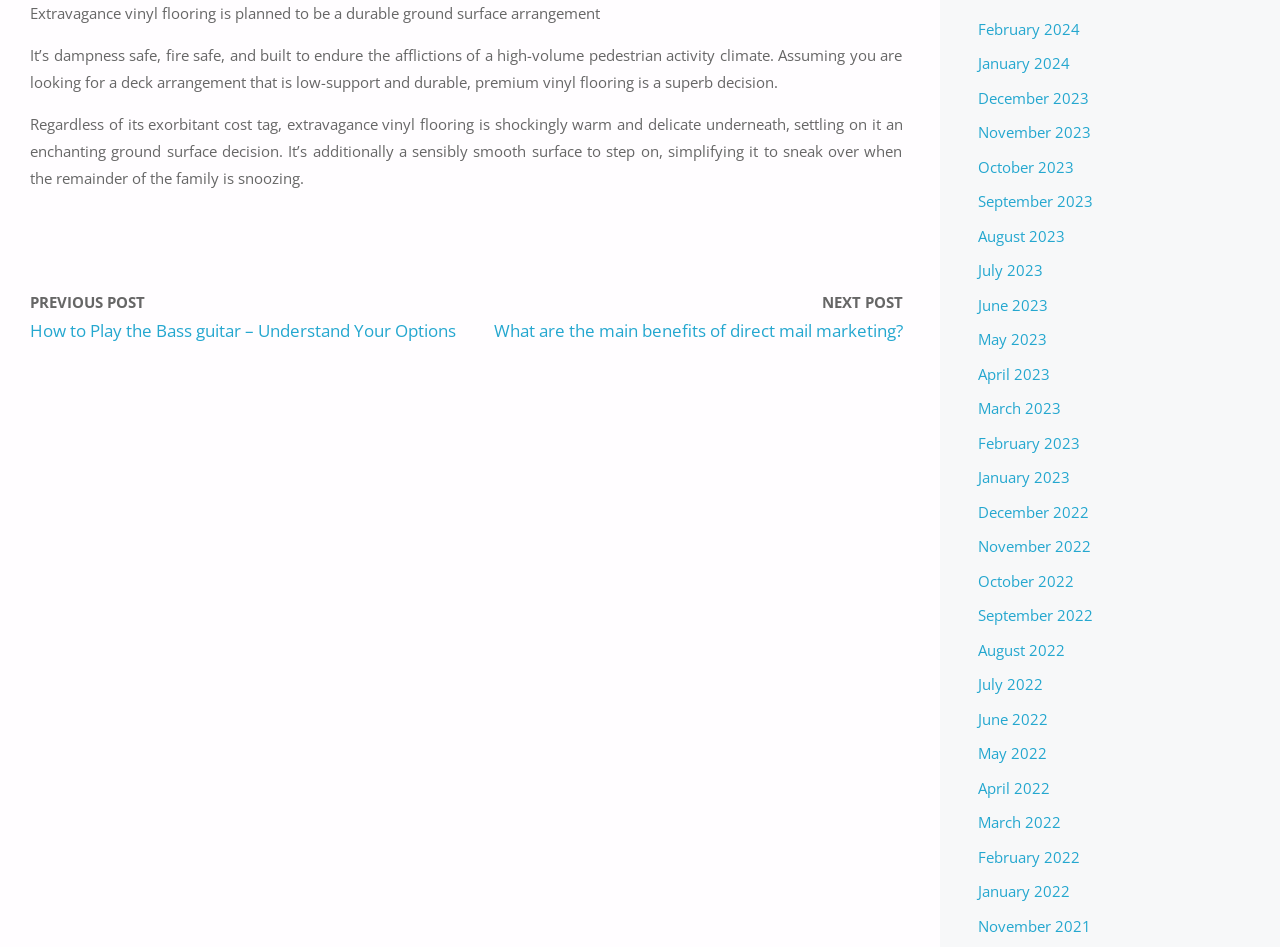Using the information in the image, give a comprehensive answer to the question: 
Is the post focused on a specific type of flooring?

The post is focused on extravagance vinyl flooring, which is described in detail, including its features, benefits, and characteristics.